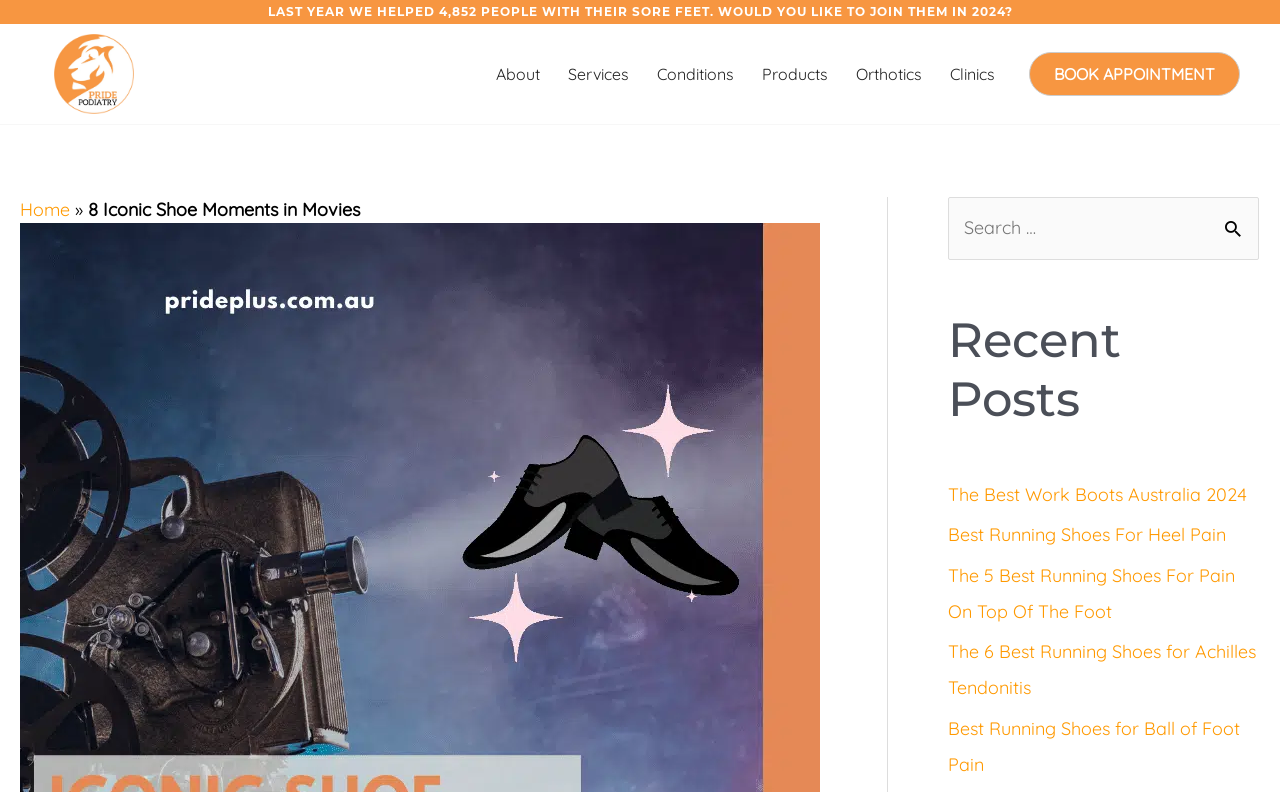What is the text of the first recent post?
Based on the image, give a concise answer in the form of a single word or short phrase.

The Best Work Boots Australia 2024